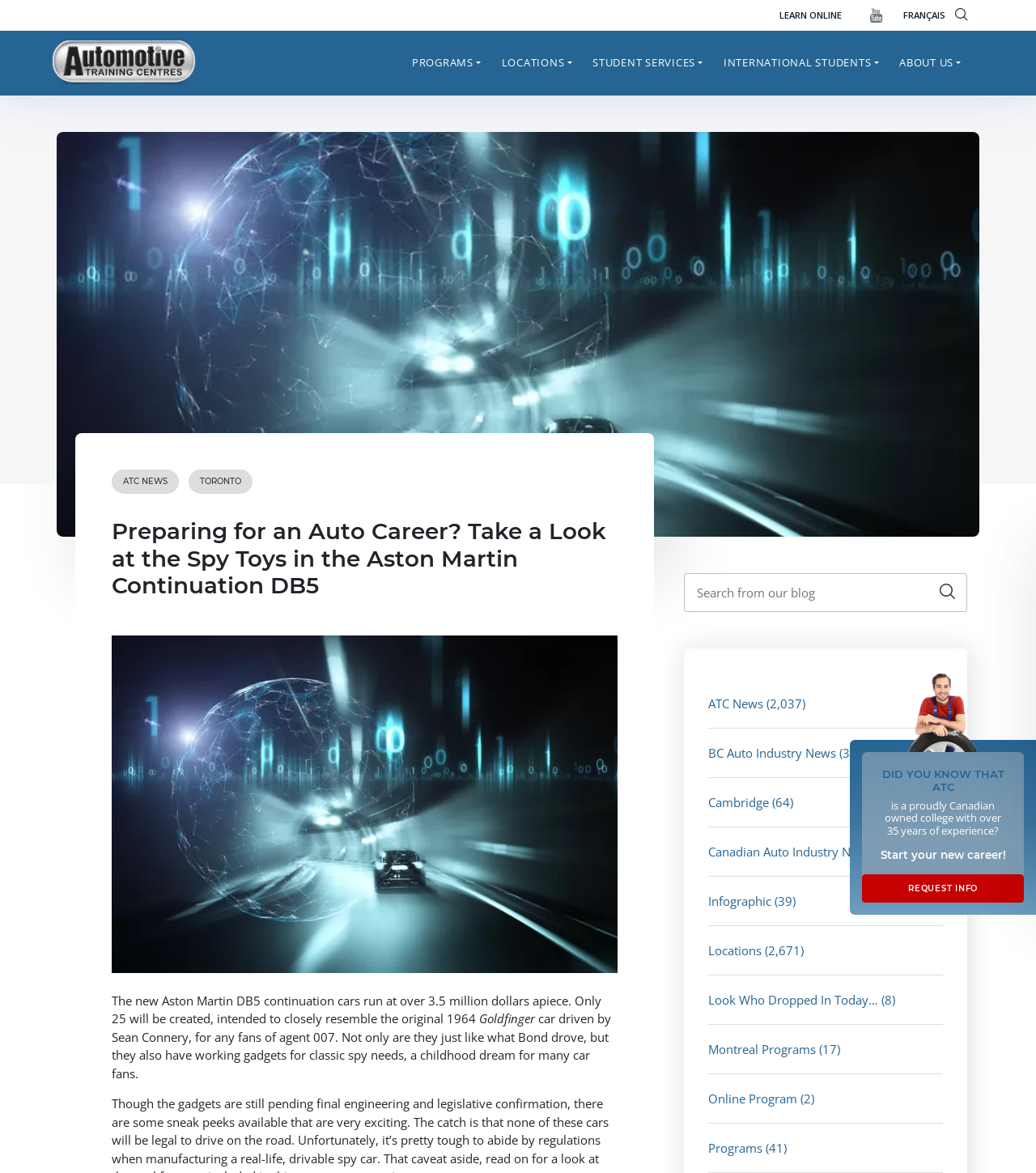Locate the bounding box coordinates of the clickable part needed for the task: "Explore PROGRAMS".

[0.388, 0.032, 0.474, 0.076]